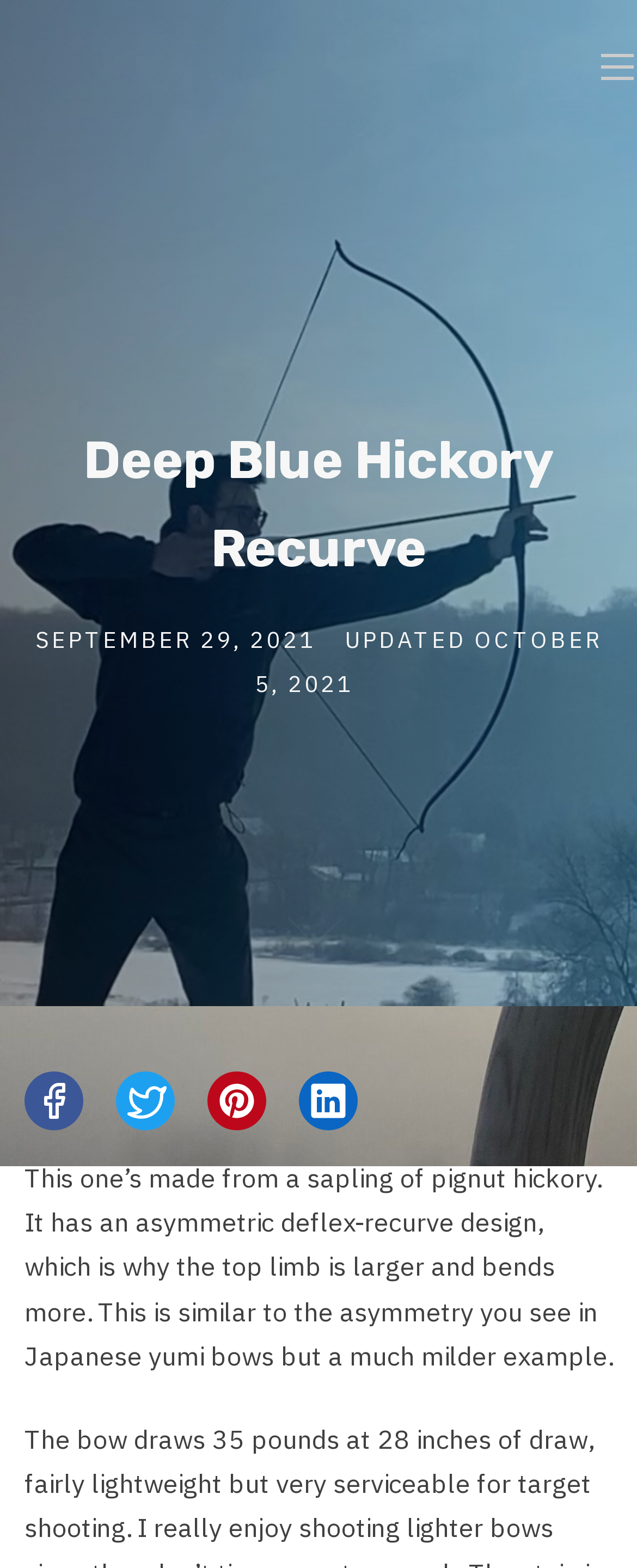Give a one-word or phrase response to the following question: What type of wood is used to make the bow?

pignut hickory